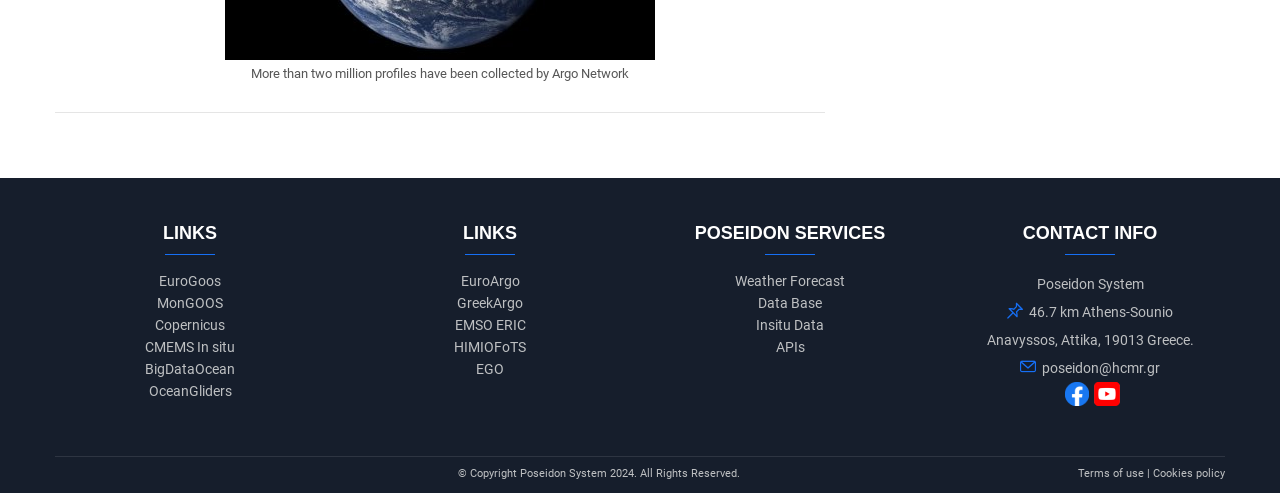Please identify the bounding box coordinates of the region to click in order to complete the task: "Click the Bulloch County Historical Society button". The coordinates must be four float numbers between 0 and 1, specified as [left, top, right, bottom].

None